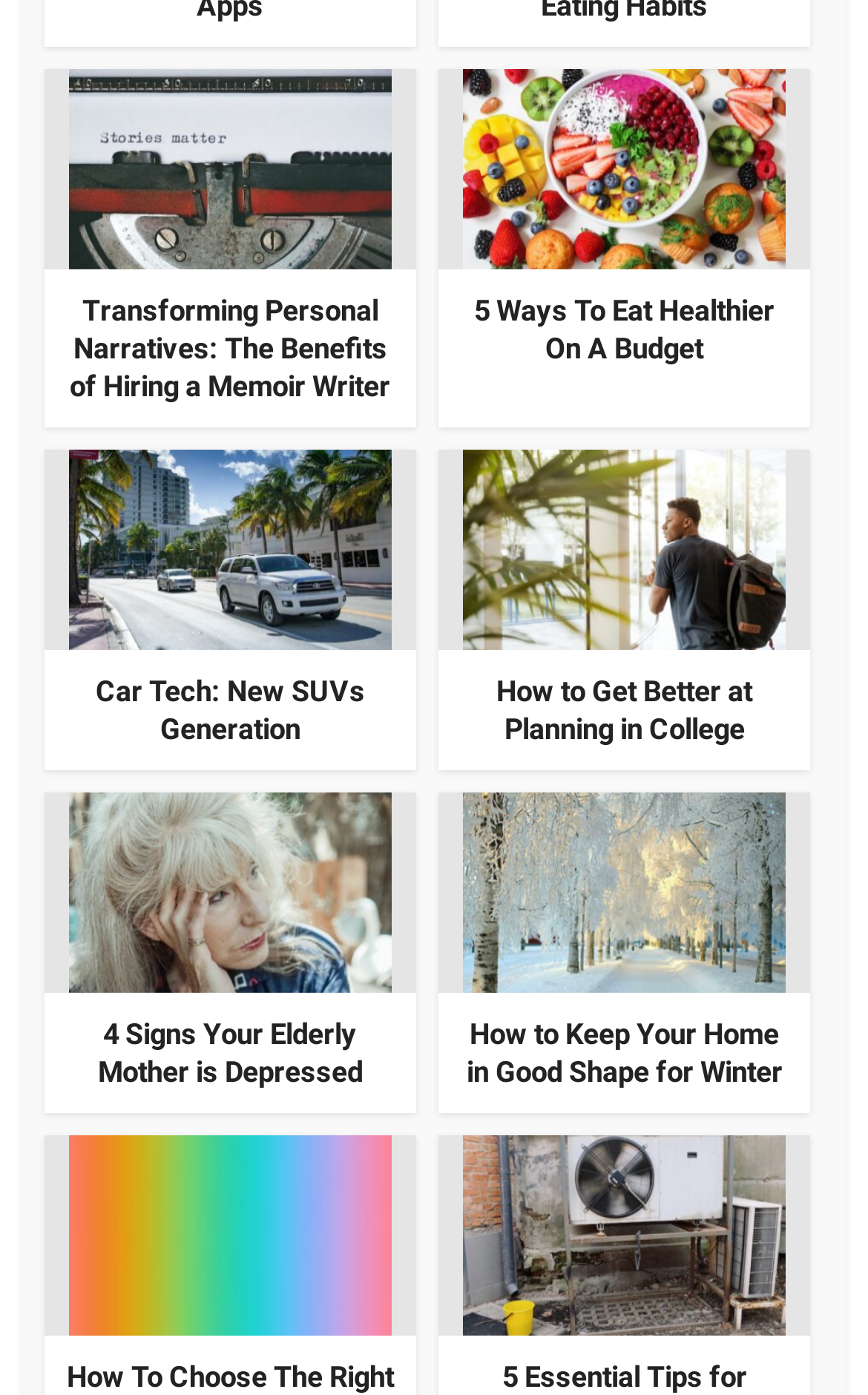Please identify the bounding box coordinates of the element that needs to be clicked to perform the following instruction: "Read about transforming personal narratives".

[0.079, 0.108, 0.451, 0.132]